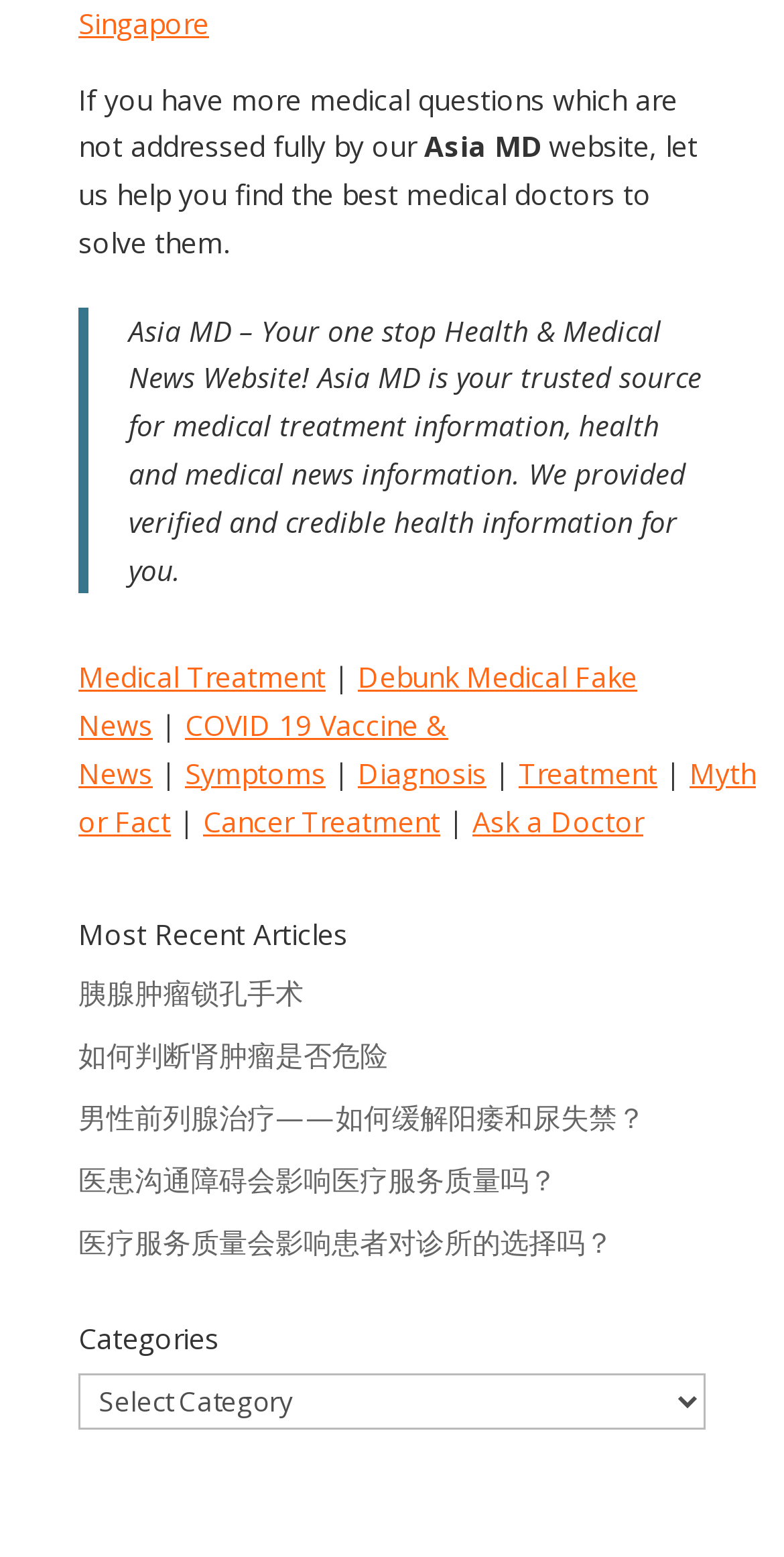Identify the bounding box coordinates of the clickable section necessary to follow the following instruction: "Ask a Doctor". The coordinates should be presented as four float numbers from 0 to 1, i.e., [left, top, right, bottom].

[0.603, 0.515, 0.821, 0.54]